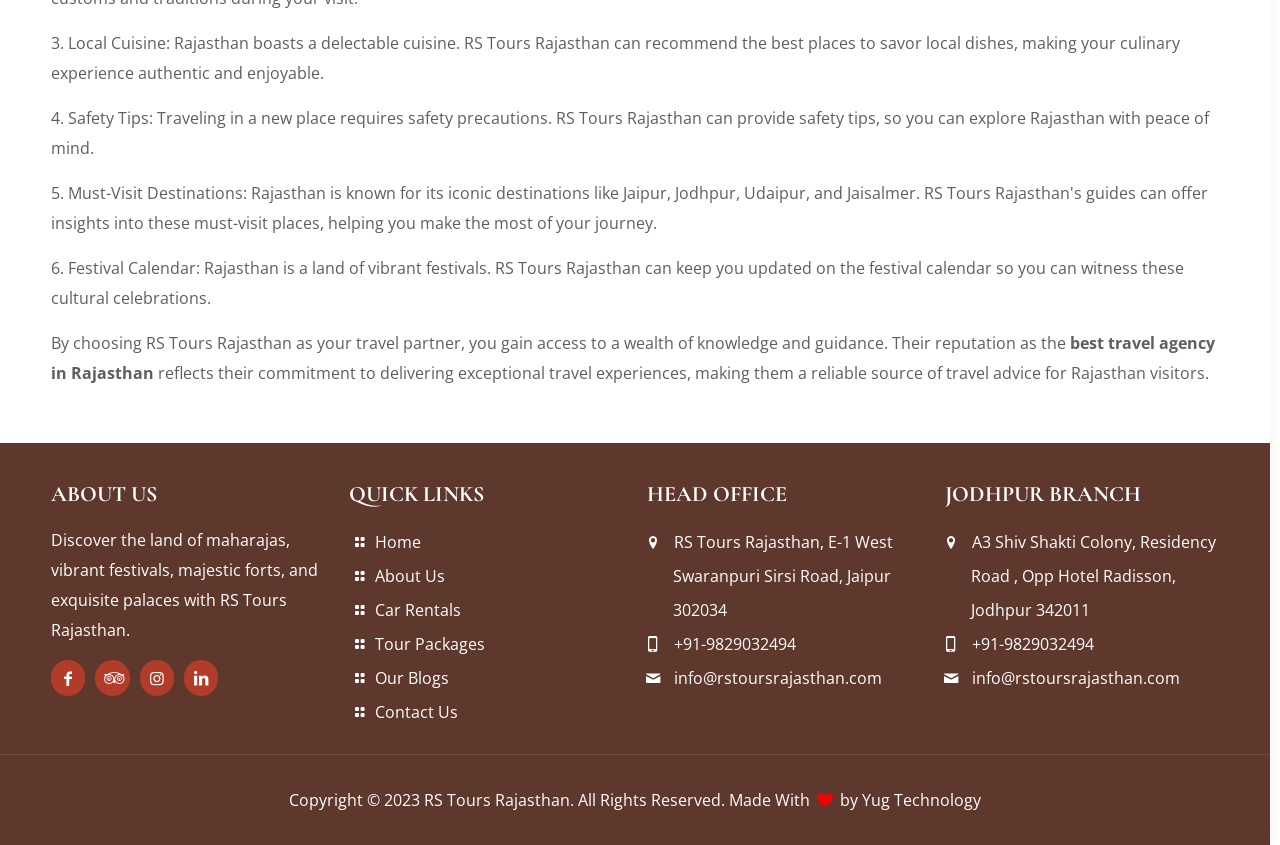Find the bounding box coordinates of the element to click in order to complete this instruction: "Get more information about the Jodhpur branch". The bounding box coordinates must be four float numbers between 0 and 1, denoted as [left, top, right, bottom].

[0.758, 0.629, 0.95, 0.735]